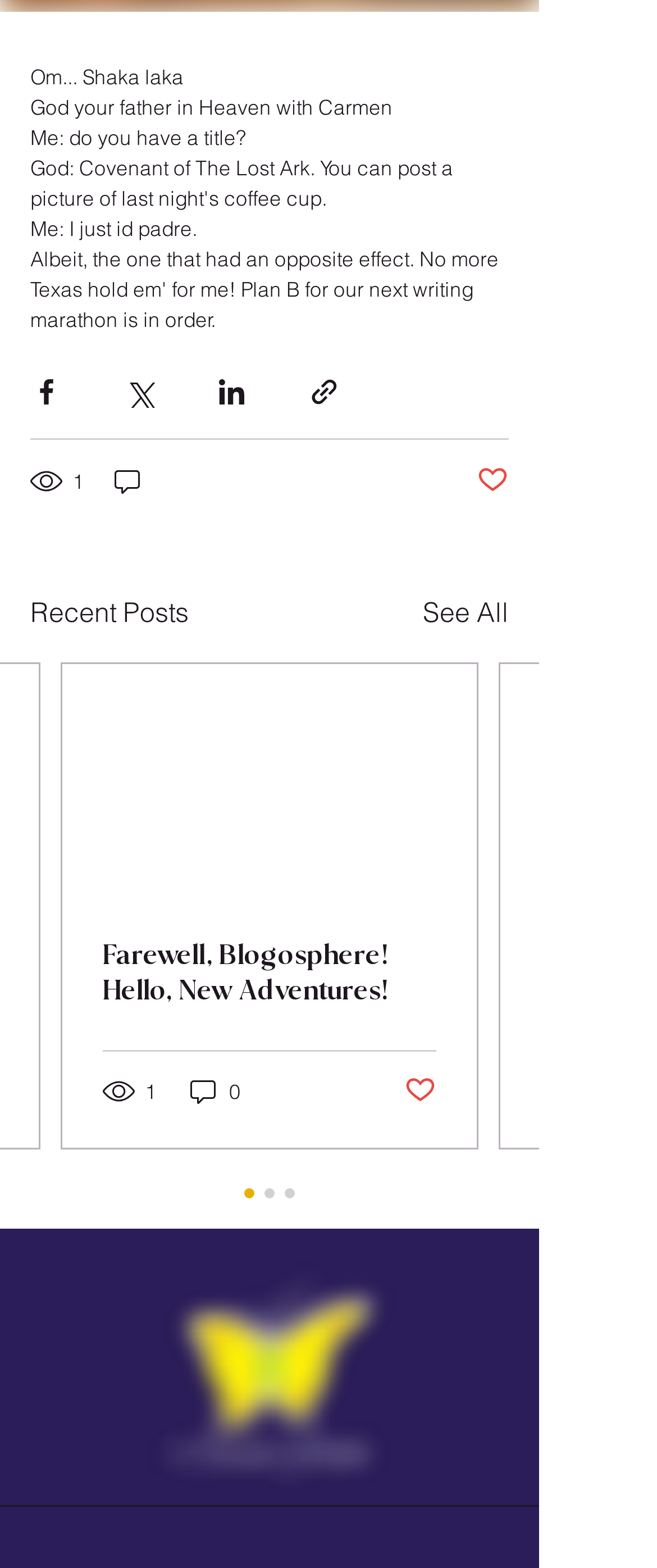How many comments does the first post have?
Please respond to the question with a detailed and thorough explanation.

I found a generic element with a bounding box of [0.169, 0.296, 0.223, 0.318] and a description of '0 comments', which is located near the first post, so I infer that the first post has 0 comments.